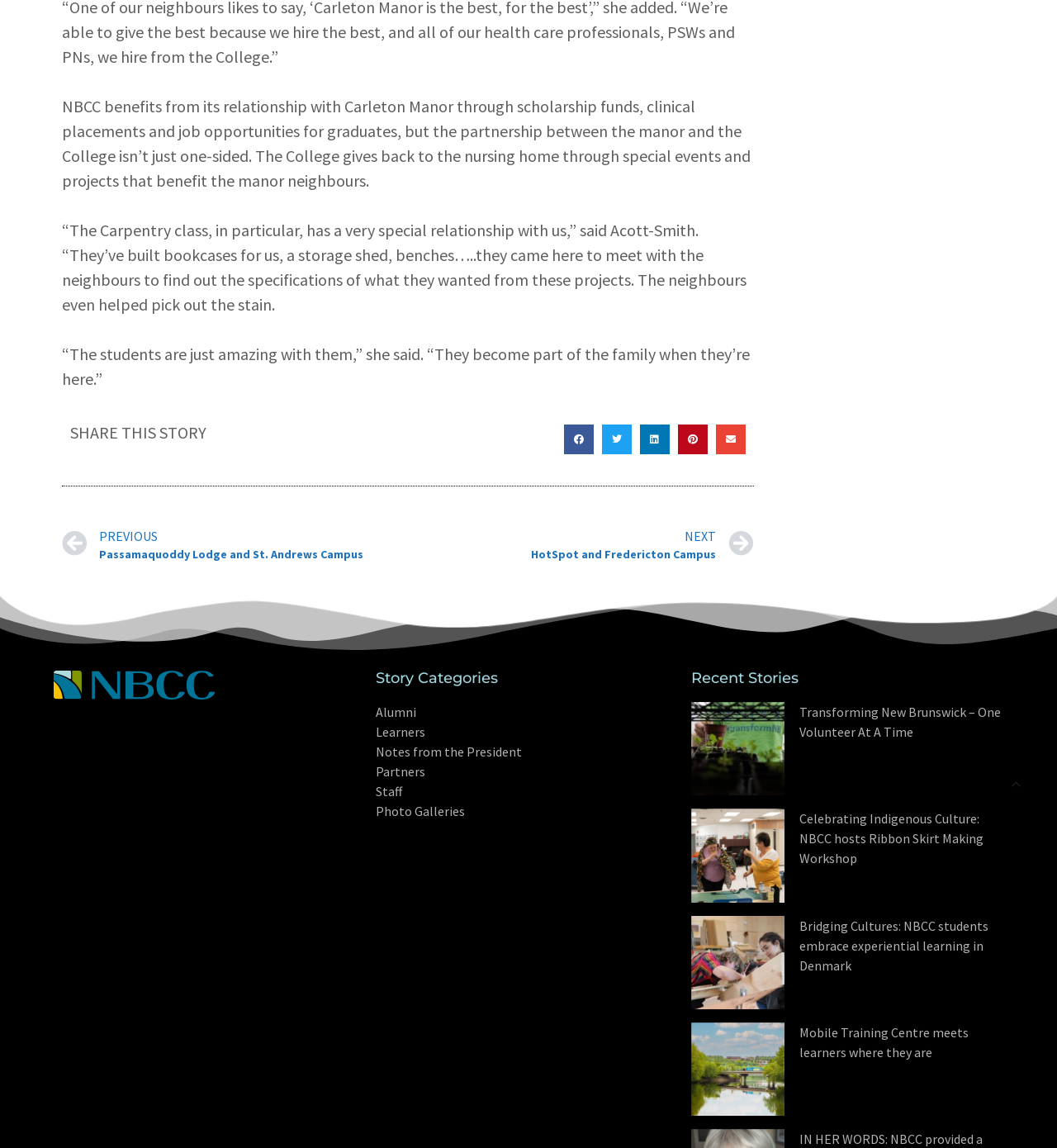Determine the bounding box coordinates of the clickable region to follow the instruction: "Go to previous story".

[0.059, 0.458, 0.385, 0.491]